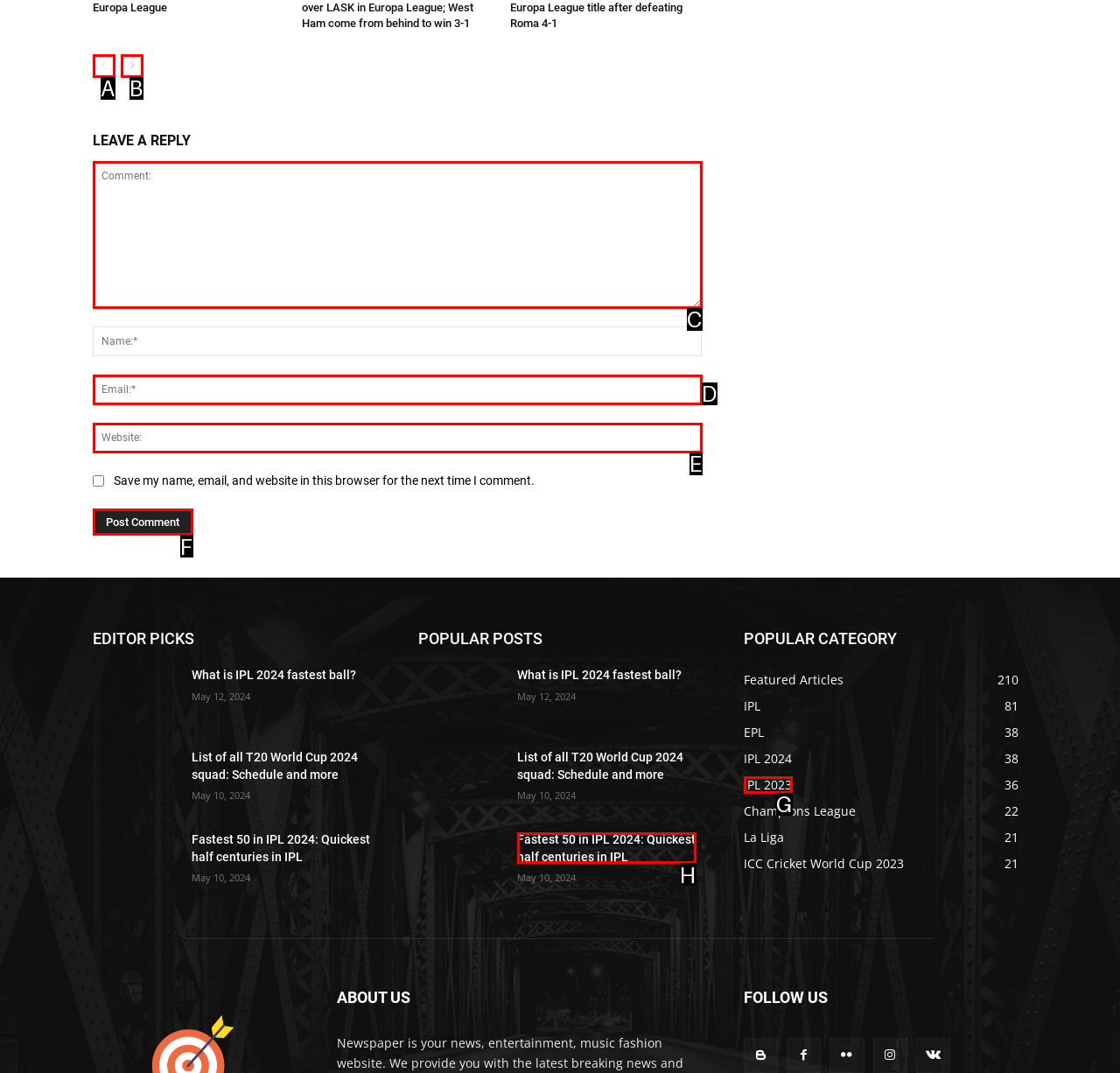Identify the correct choice to execute this task: Click the 'Post Comment' button
Respond with the letter corresponding to the right option from the available choices.

F